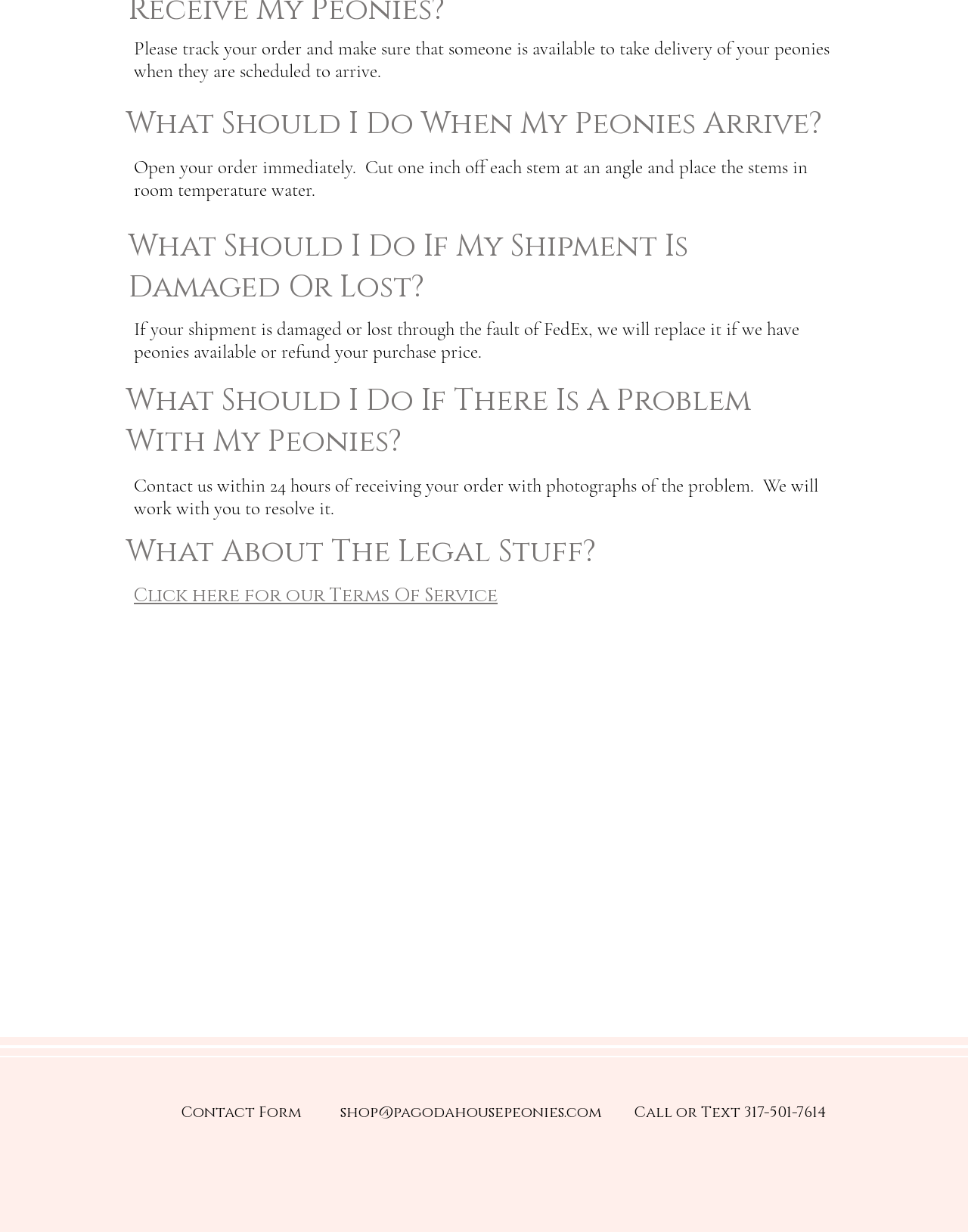What to do when peonies arrive?
Please answer using one word or phrase, based on the screenshot.

Open order, cut stems, and place in water